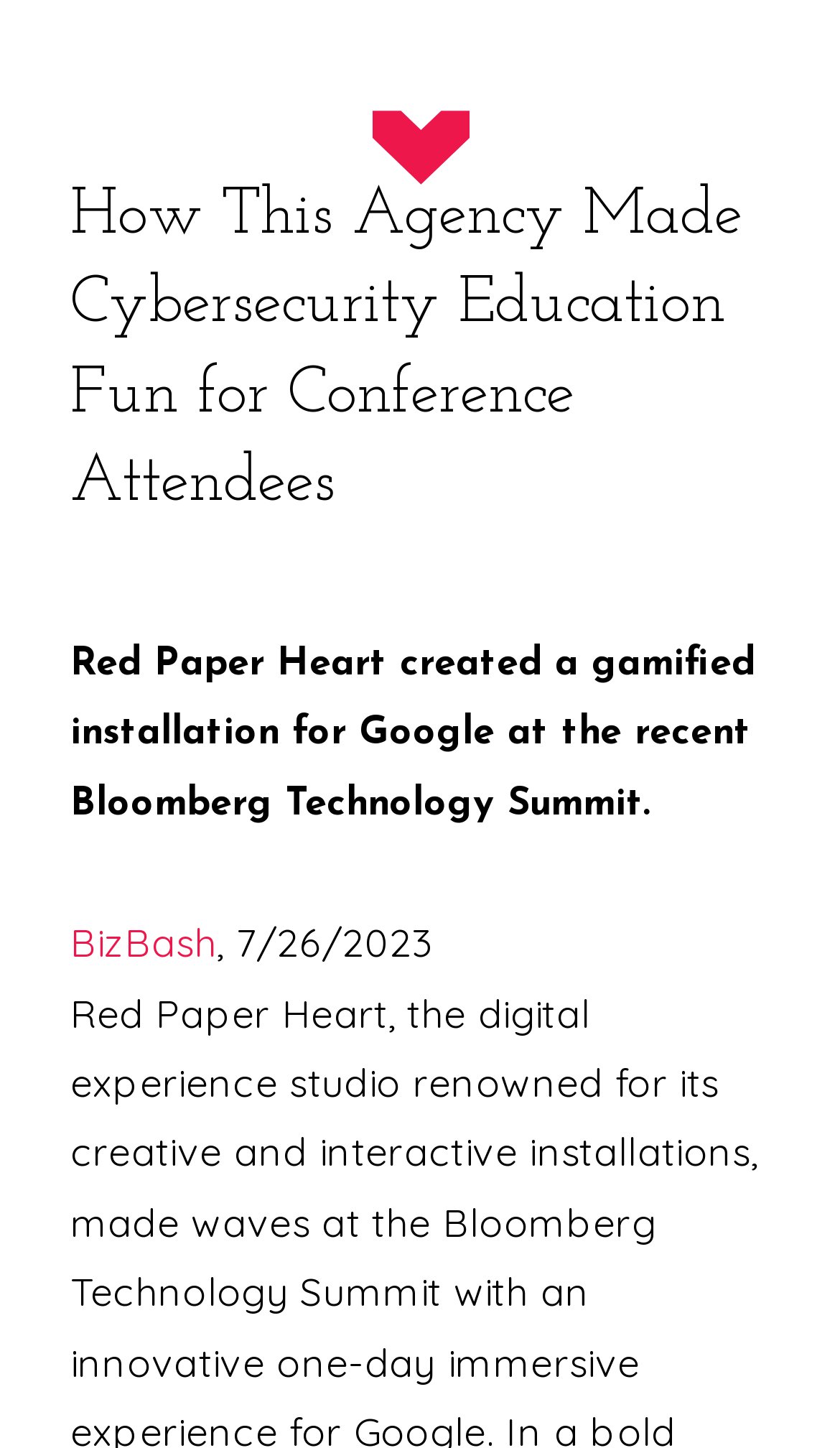Provide a thorough and detailed response to the question by examining the image: 
What is the date of the article?

By looking at the StaticText element with the text '7/26/2023', we can determine the date of the article.